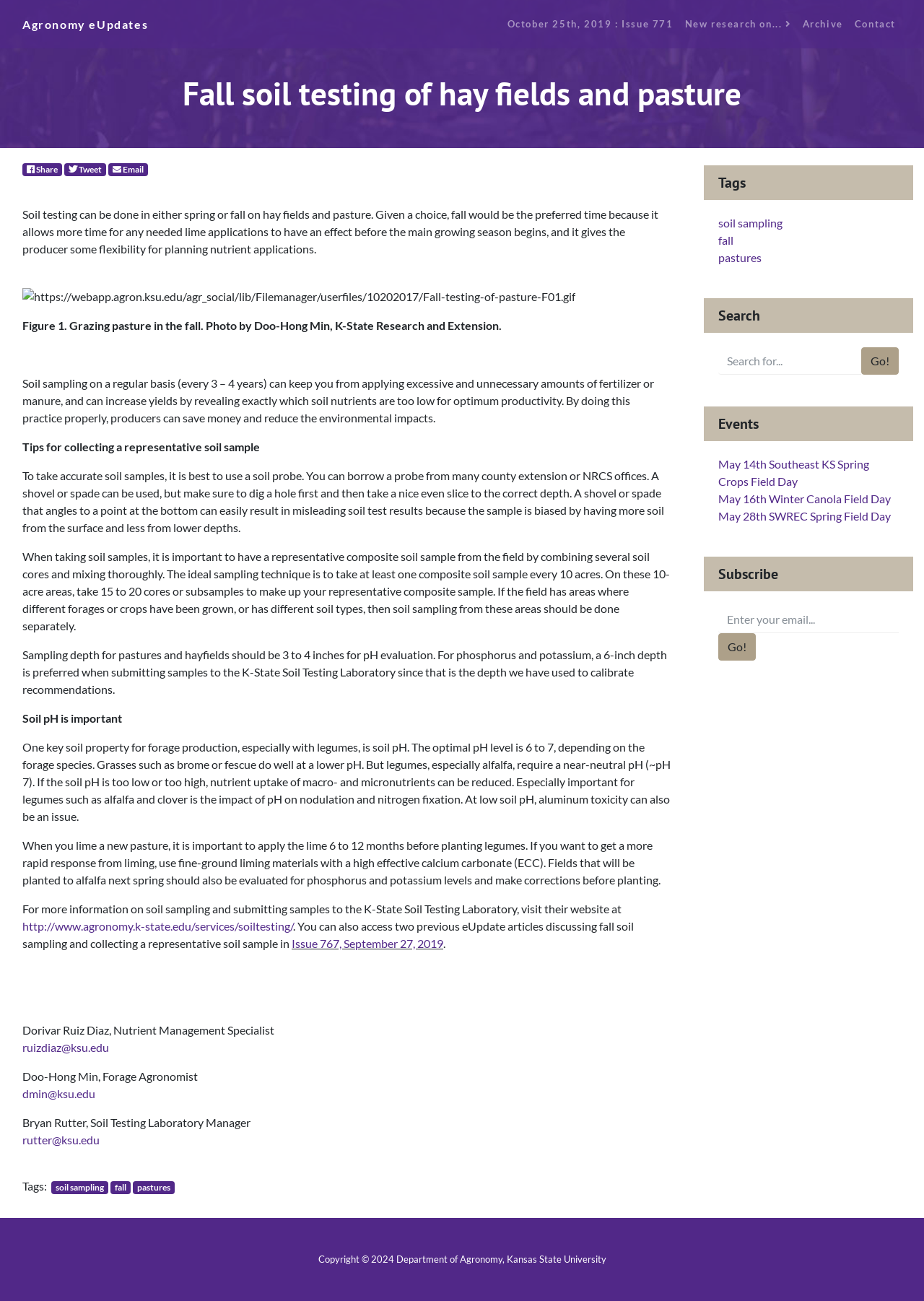Offer a detailed account of what is visible on the webpage.

The webpage is about agronomy and specifically focuses on soil testing and its importance in hay fields and pastures. At the top, there are several links, including "Agronomy eUpdates", "October 25th, 2019 : Issue 771", "New research on...", "Archive", and "Contact". Below these links, there is a heading "Fall soil testing of hay fields and pasture" followed by a paragraph of text discussing the importance of soil testing.

On the top right side, there are three social media links: "Facebook", "Twitter", and "E-Mail", each with a corresponding static text "Share", "Tweet", and "Email". Below these links, there is a paragraph of text discussing the benefits of soil testing, including saving money and reducing environmental impacts.

The webpage then features an image of grazing pasture in the fall, accompanied by a caption "Figure 1. Grazing pasture in the fall. Photo by Doo-Hong Min, K-State Research and Extension." Following the image, there are several paragraphs of text discussing tips for collecting a representative soil sample, including the use of a soil probe and the importance of taking multiple cores.

The webpage also covers the importance of soil pH, including its impact on nutrient uptake and nodulation, and provides guidance on when to apply lime to new pastures. Additionally, there are links to the K-State Soil Testing Laboratory and previous eUpdate articles discussing fall soil sampling.

At the bottom of the webpage, there are several sections, including "Tags" with links to related topics, "Search" with a textbox and a "Go!" button, "Events" with links to upcoming field days, and "Subscribe" with a textbox to enter an email address and a "Go!" button. Finally, there is a copyright notice at the very bottom of the page.